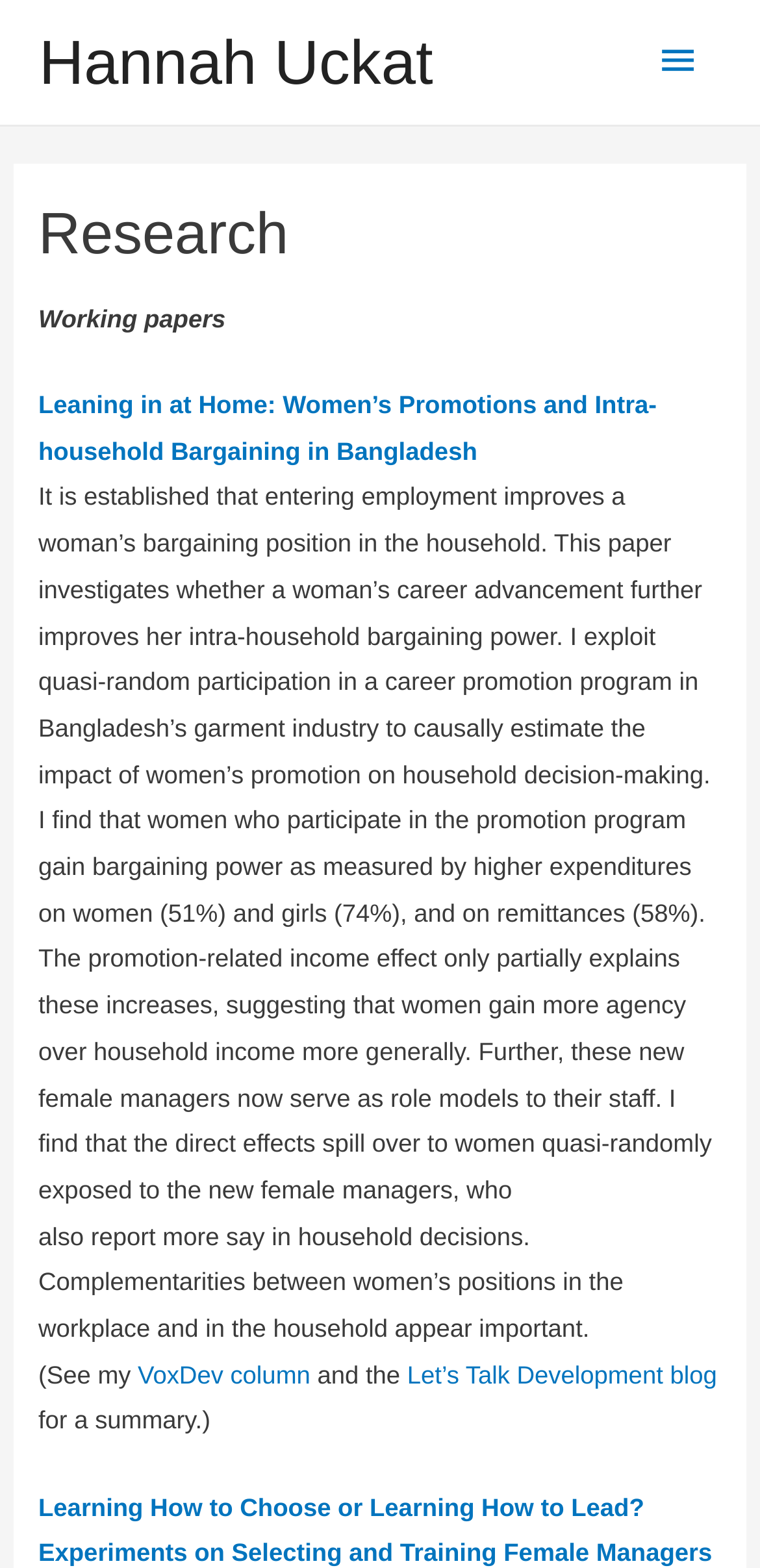What is the name of the blog mentioned?
Refer to the image and respond with a one-word or short-phrase answer.

Let's Talk Development